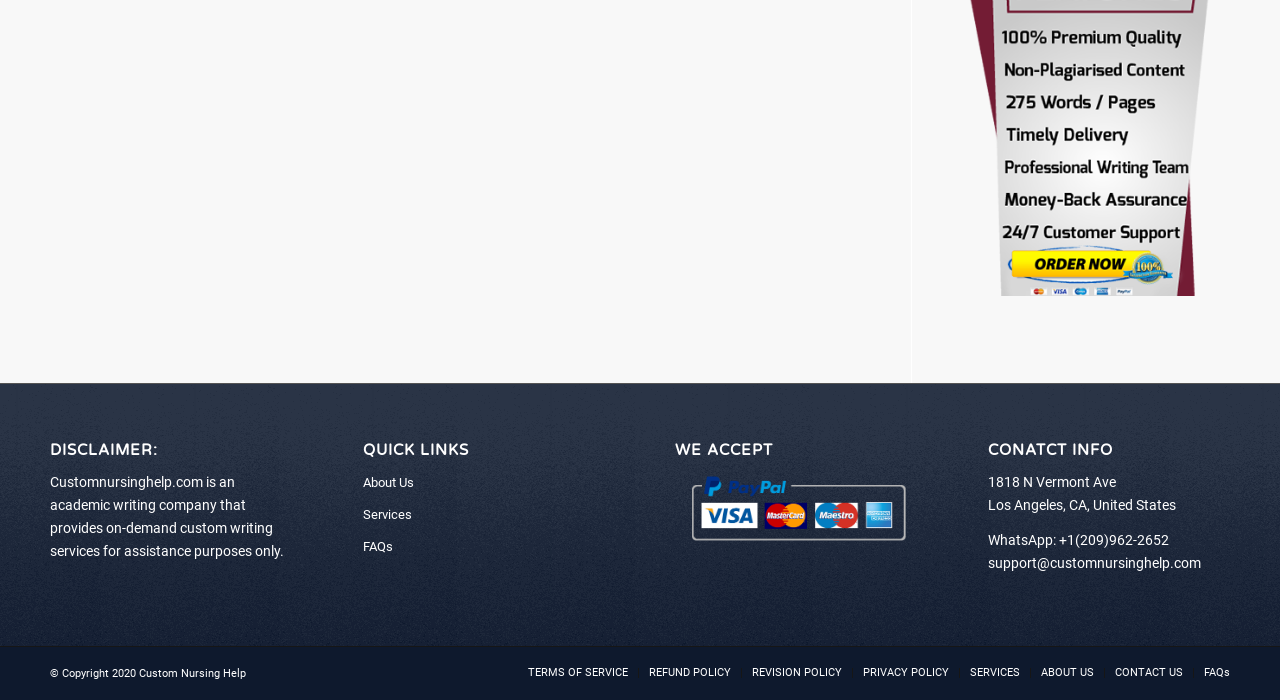Please find the bounding box coordinates for the clickable element needed to perform this instruction: "Click on About Us".

[0.283, 0.667, 0.472, 0.713]